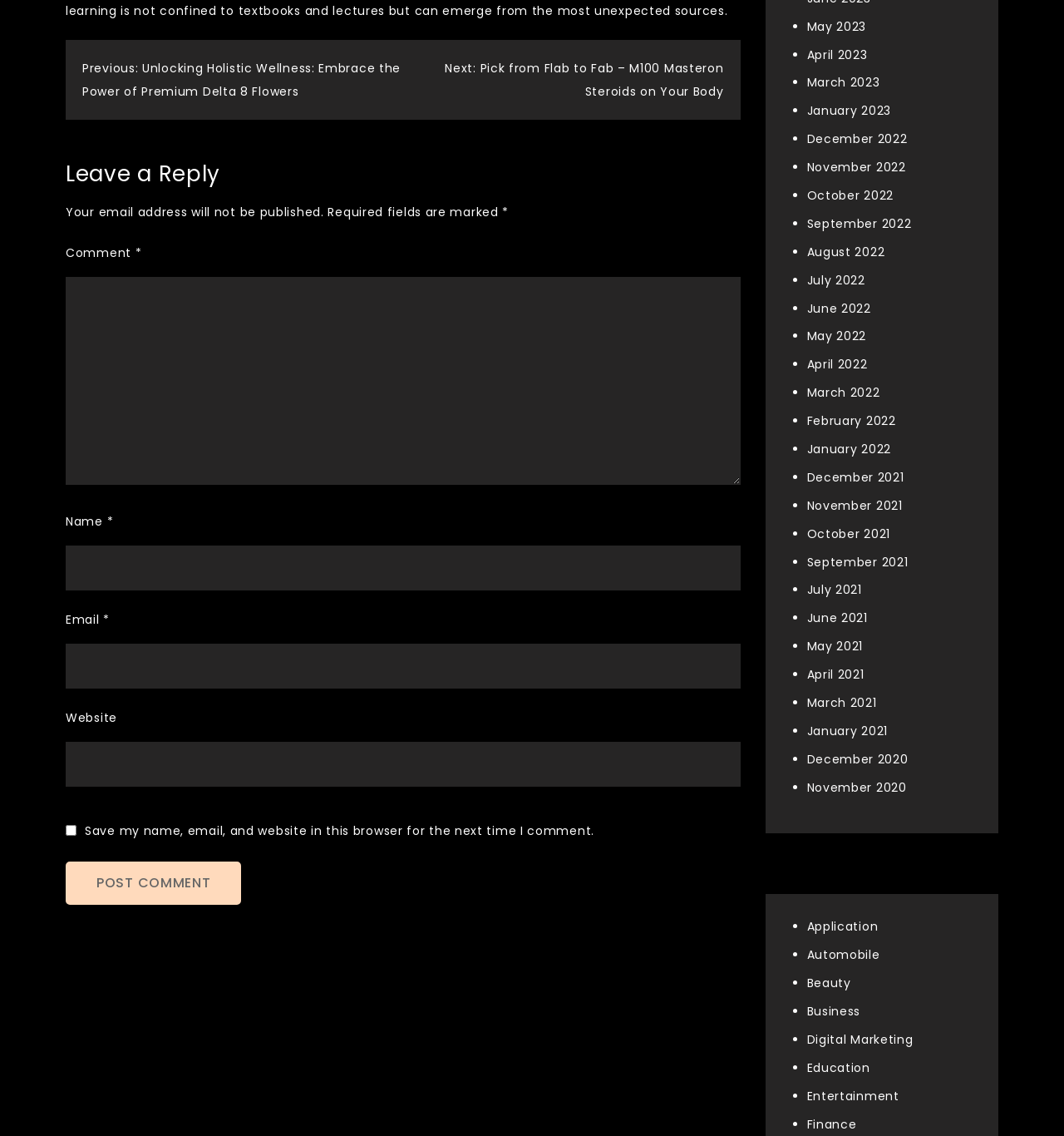What is the function of the checkbox 'Save my name, email, and website in this browser for the next time I comment'?
Please provide a single word or phrase answer based on the image.

To save user information